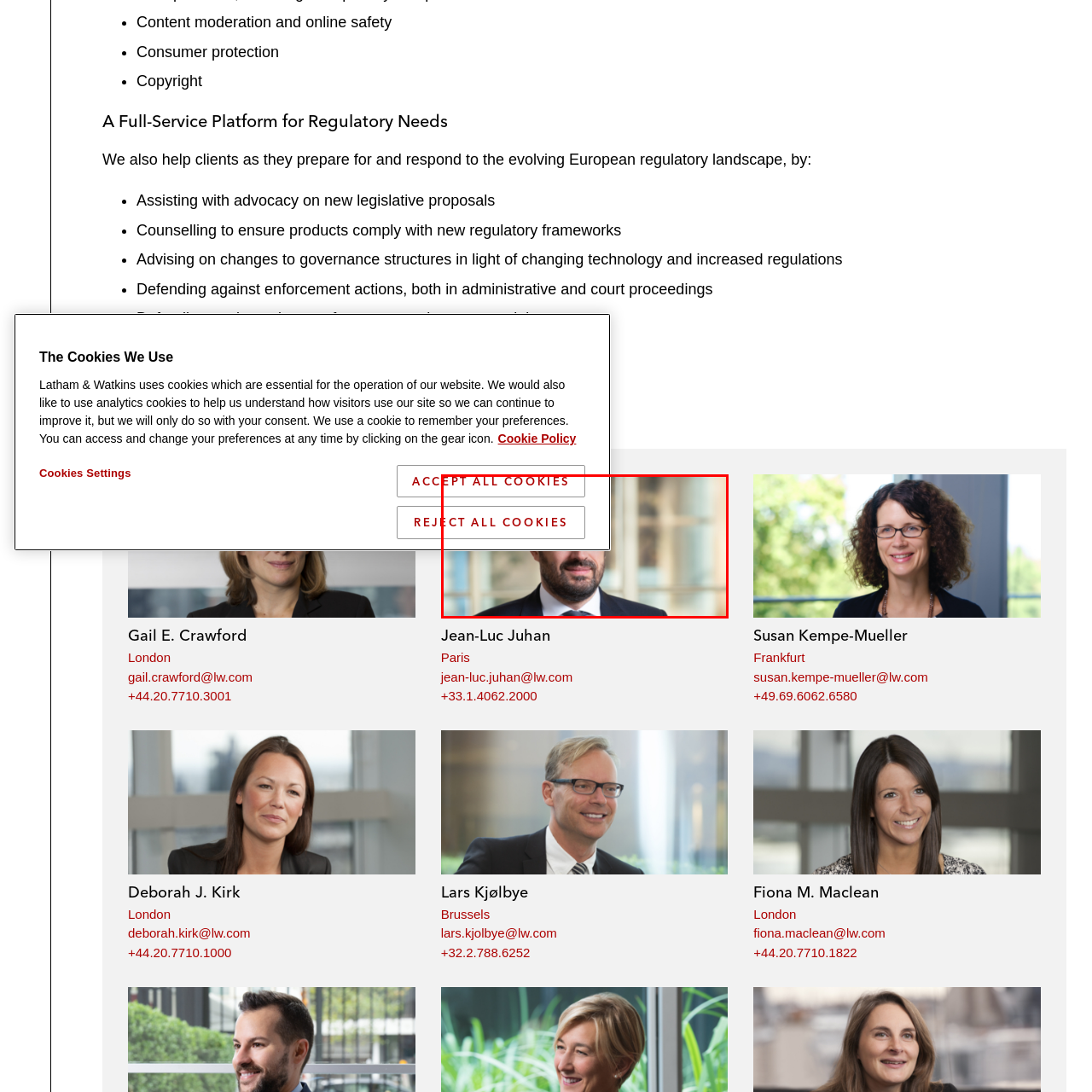What is the purpose of the buttons?
Observe the image within the red bounding box and formulate a detailed response using the visual elements present.

The buttons 'ACCEPT ALL COOKIES' and 'REJECT ALL COOKIES' are used to comply with privacy regulations, providing users with options regarding data tracking on a website.